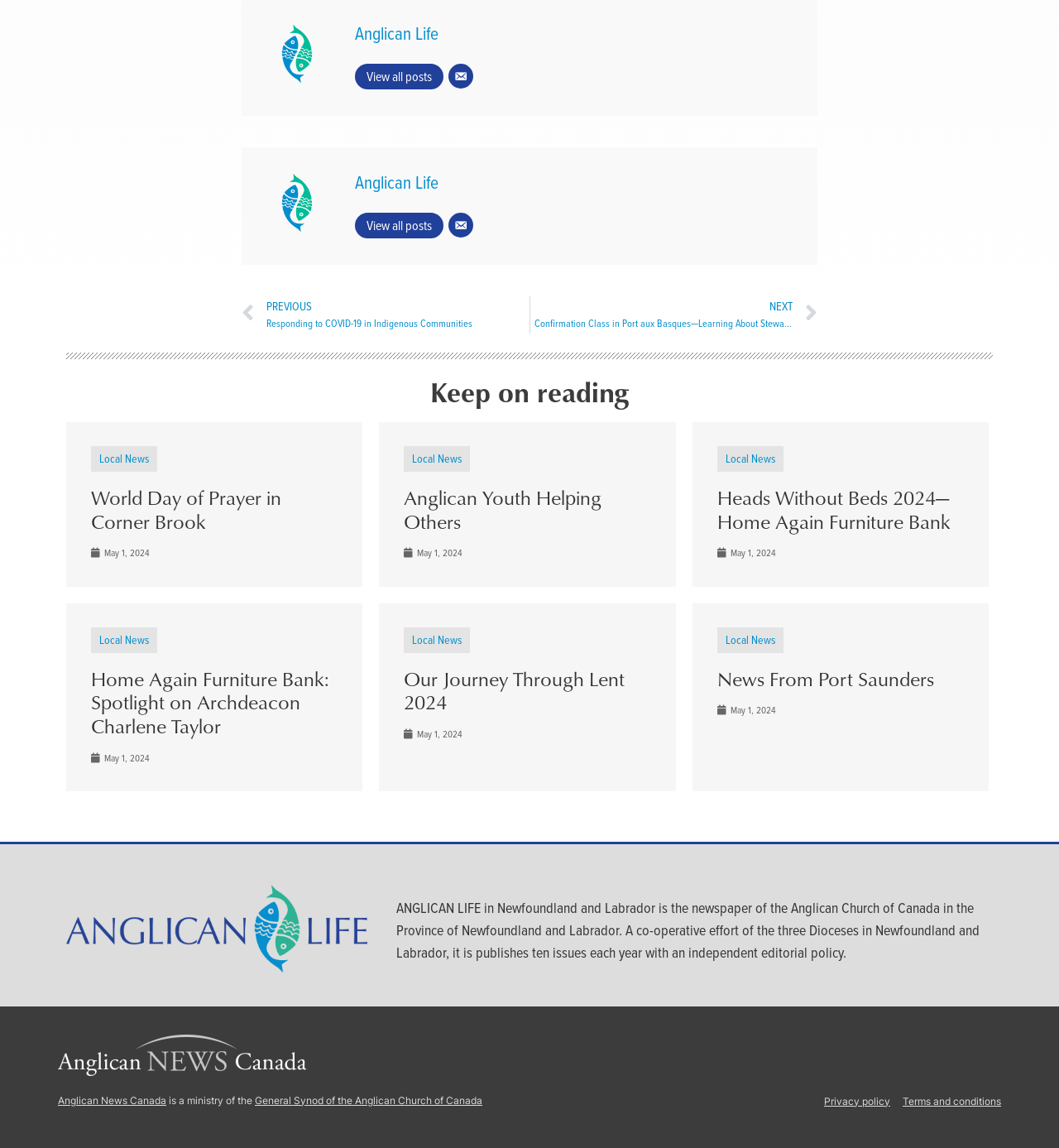Please mark the bounding box coordinates of the area that should be clicked to carry out the instruction: "Learn about Anglican Youth Helping Others".

[0.382, 0.421, 0.568, 0.466]